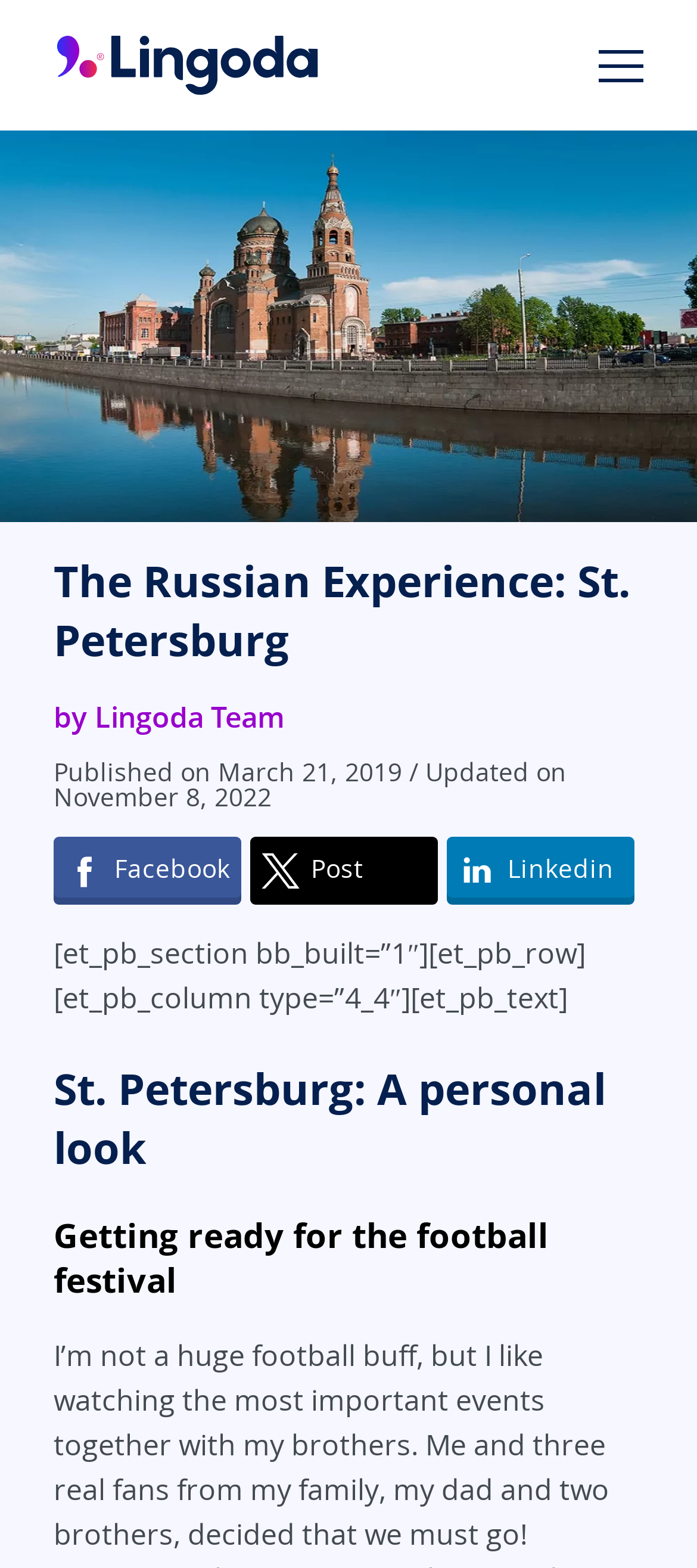Identify the bounding box of the UI element that matches this description: "Facebook".

[0.077, 0.534, 0.346, 0.577]